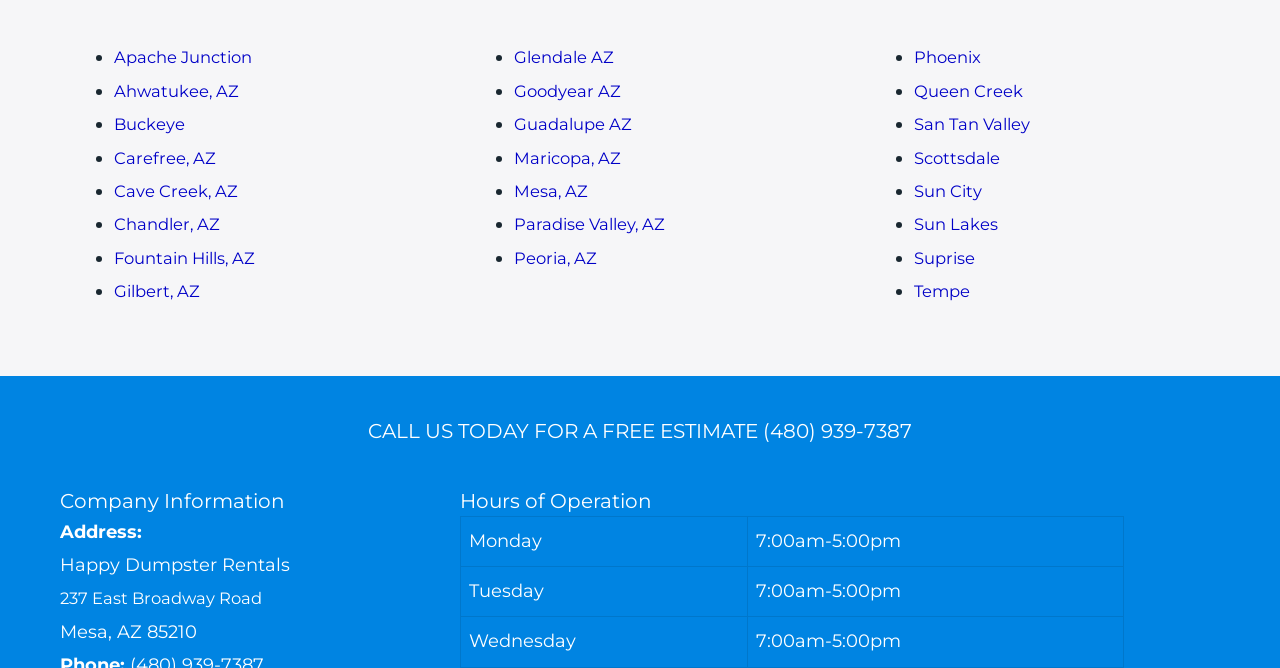What is the address of the company?
Please give a well-detailed answer to the question.

The address of the company can be found in the 'Company Information' section, where it is stated as '237 East Broadway Road, Mesa, AZ 85210'.